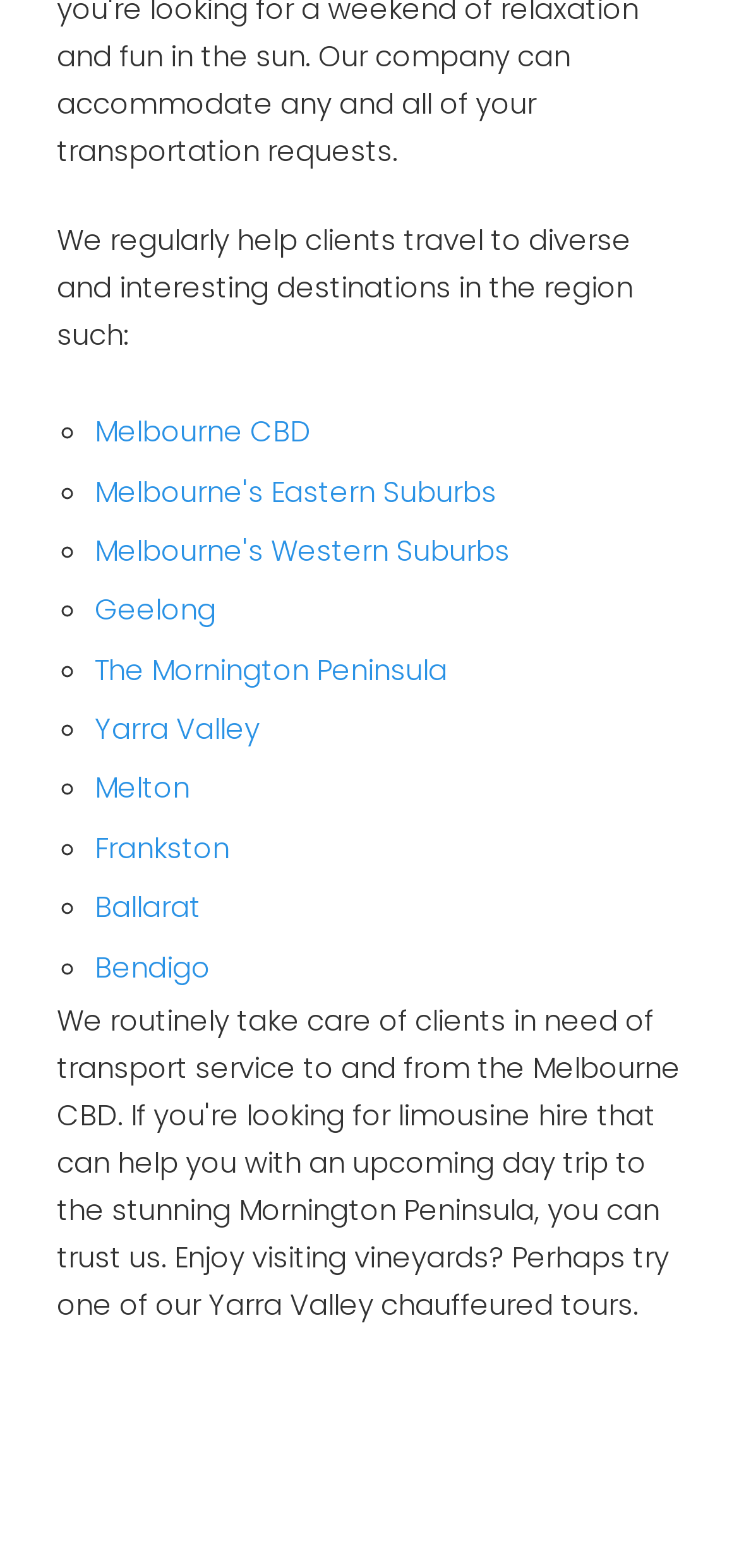Please find the bounding box coordinates of the clickable region needed to complete the following instruction: "Contact library accessibility". The bounding box coordinates must consist of four float numbers between 0 and 1, i.e., [left, top, right, bottom].

None